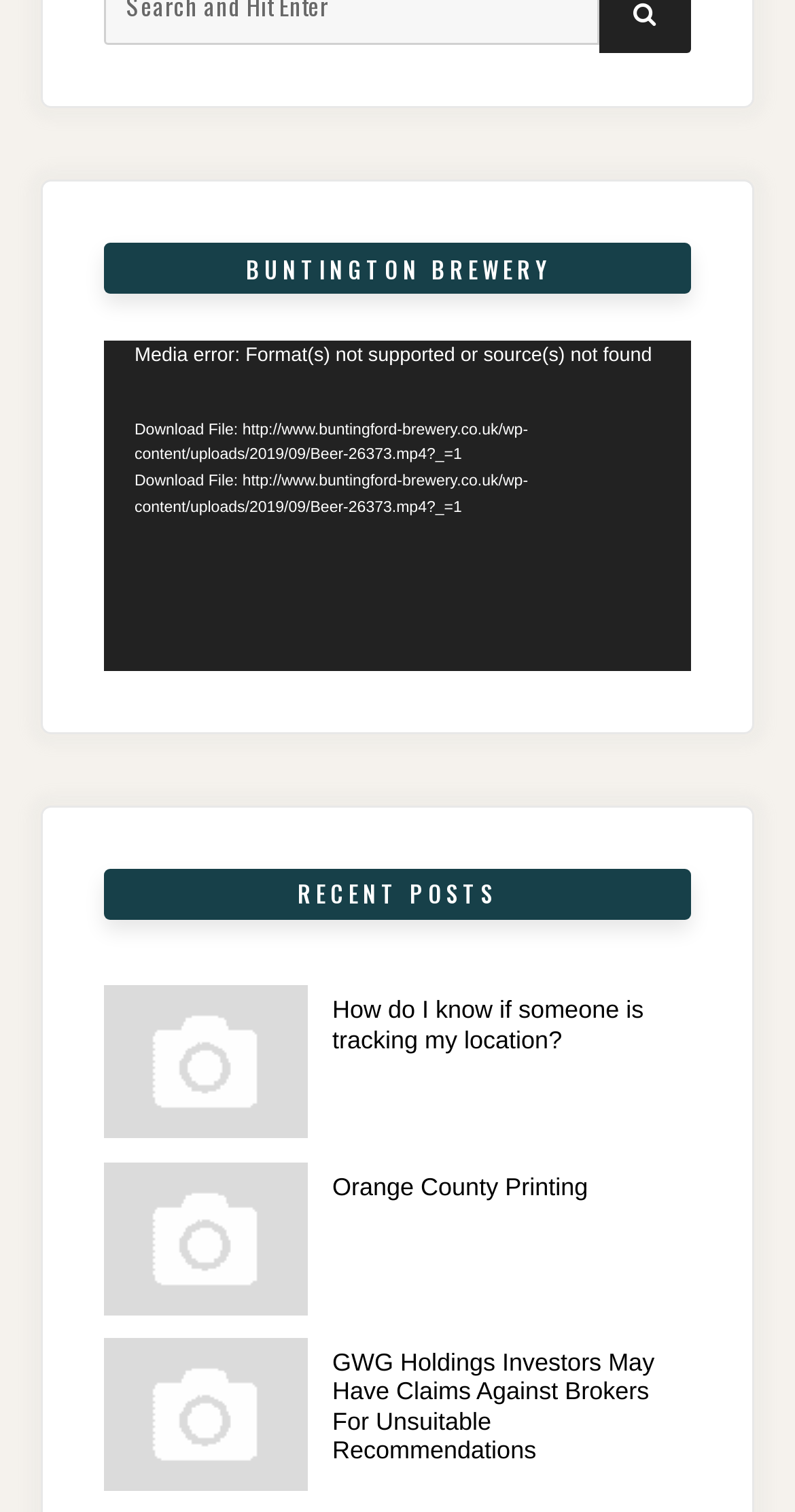How many recent posts are displayed on the webpage?
Based on the visual details in the image, please answer the question thoroughly.

The recent posts are displayed below the 'RECENT POSTS' heading, and there are four links with headings and images, indicating four recent posts.